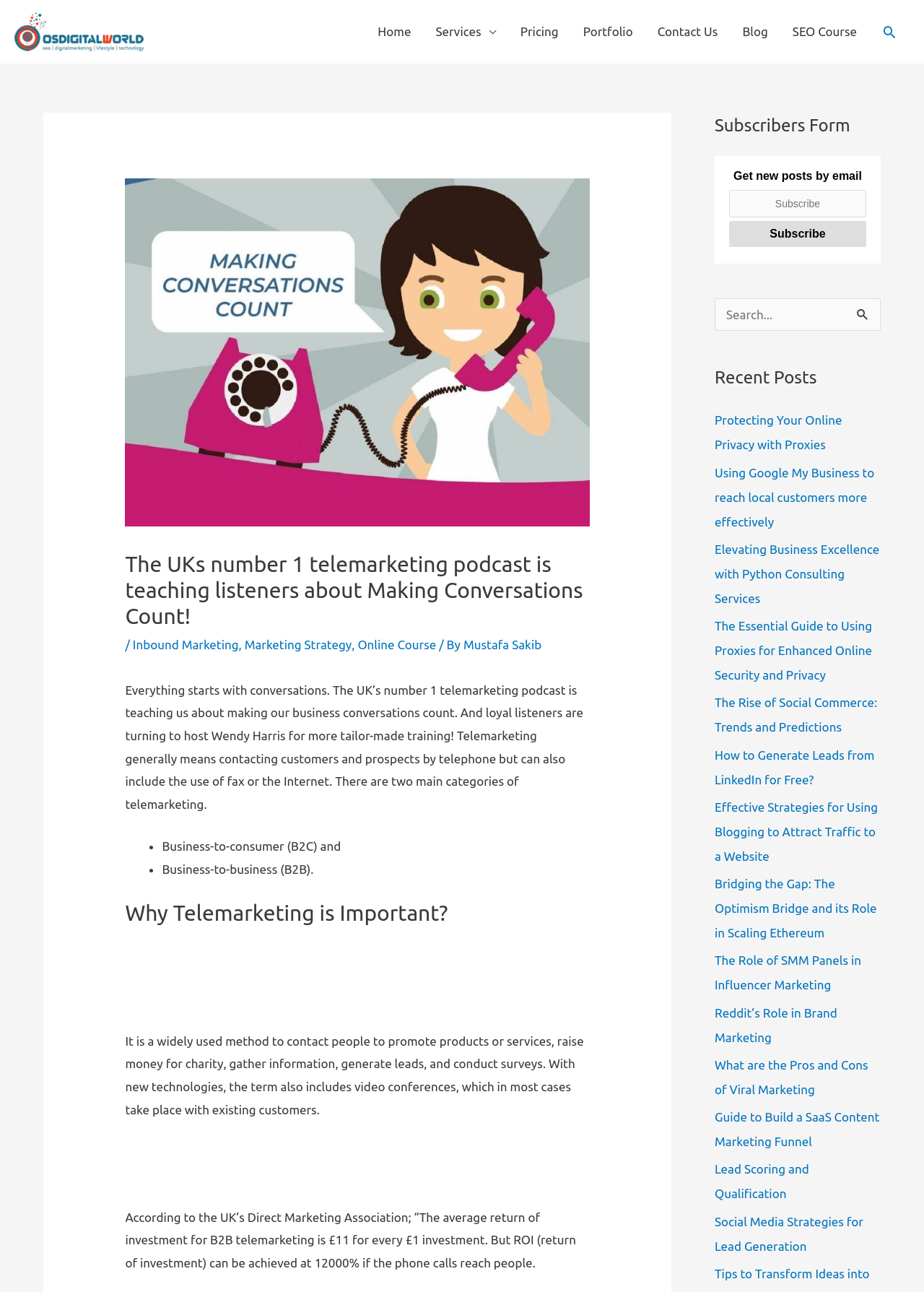What is the return of investment for B2B telemarketing?
Please respond to the question with a detailed and informative answer.

I read the text in the main content section and found that according to the UK's Direct Marketing Association, the average return of investment for B2B telemarketing is £11 for every £1 investment.